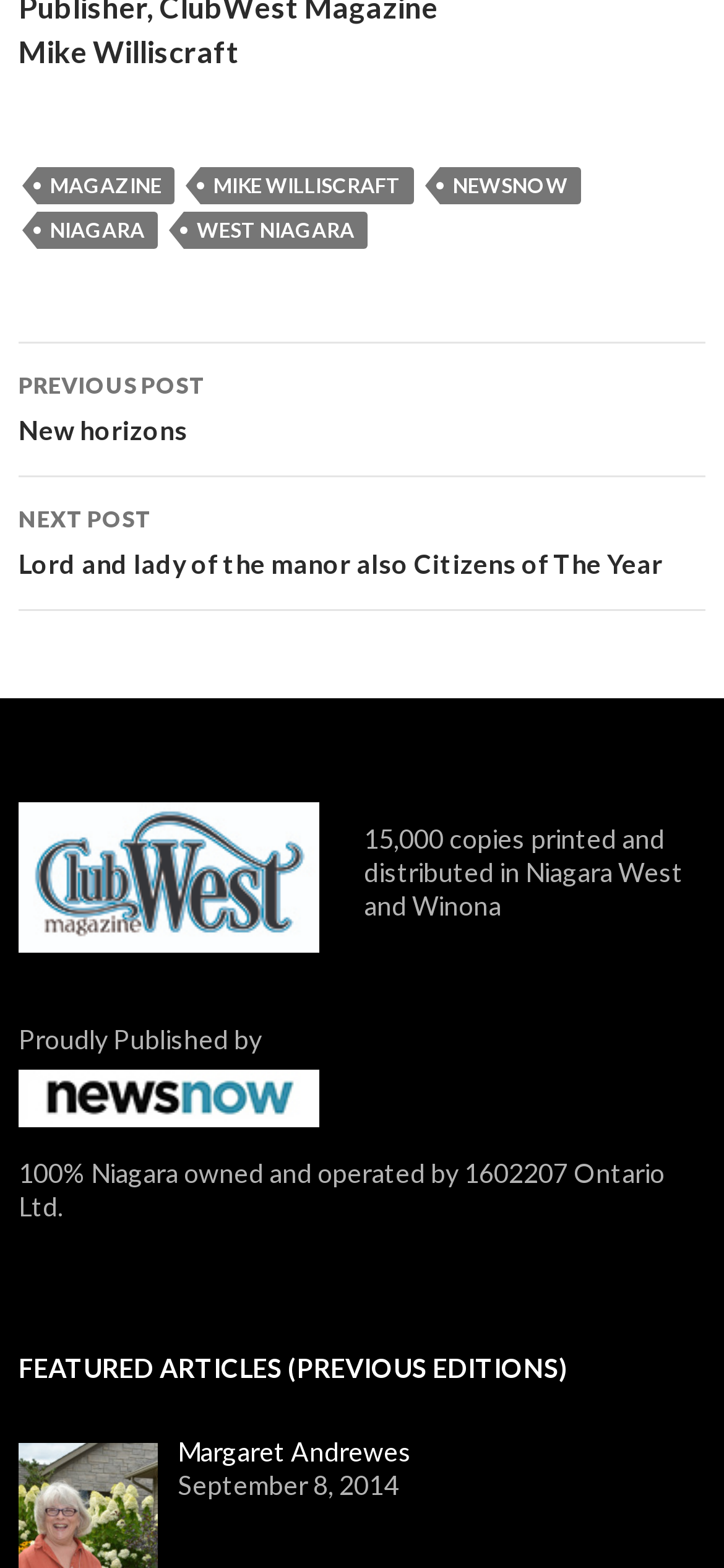What is the name of the person mentioned at the top?
Using the image as a reference, give an elaborate response to the question.

The name 'Mike Williscraft' is mentioned at the top of the webpage, which suggests that it might be the name of the author or the person being featured in the article.